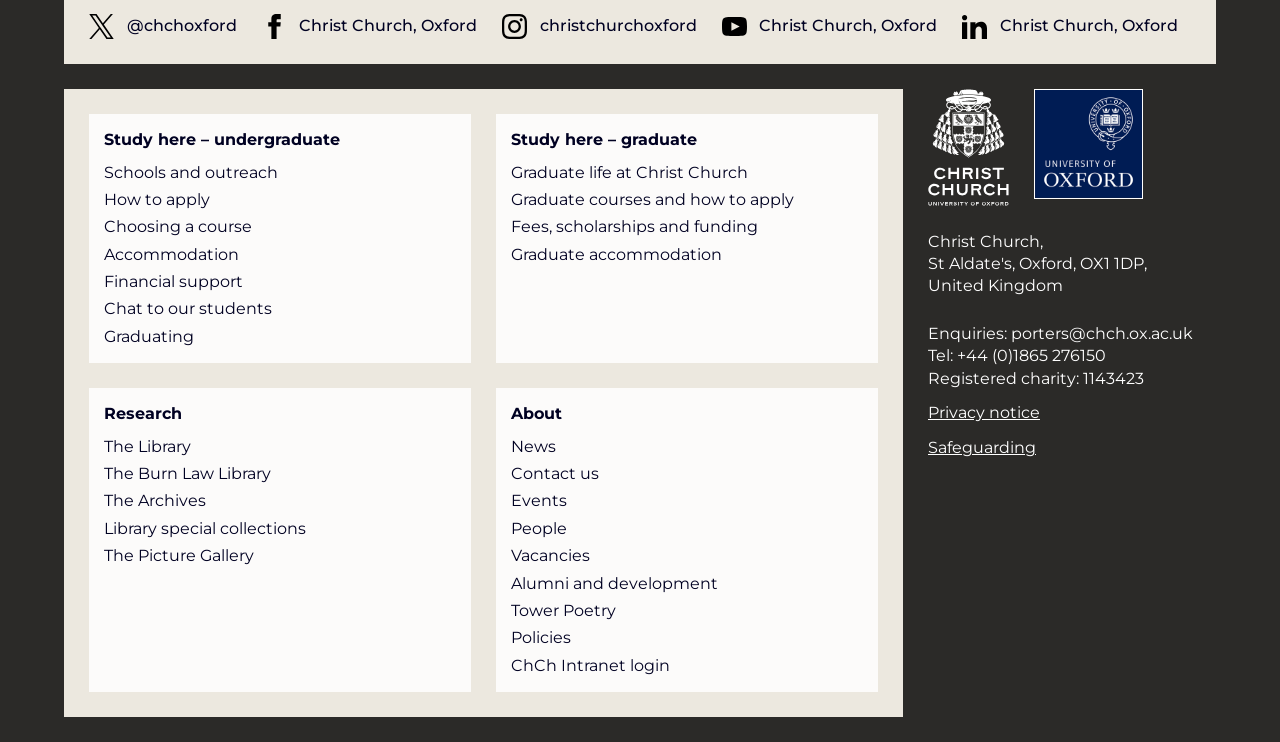What is the purpose of the 'Research' section?
Look at the image and respond with a one-word or short phrase answer.

To provide information about research resources